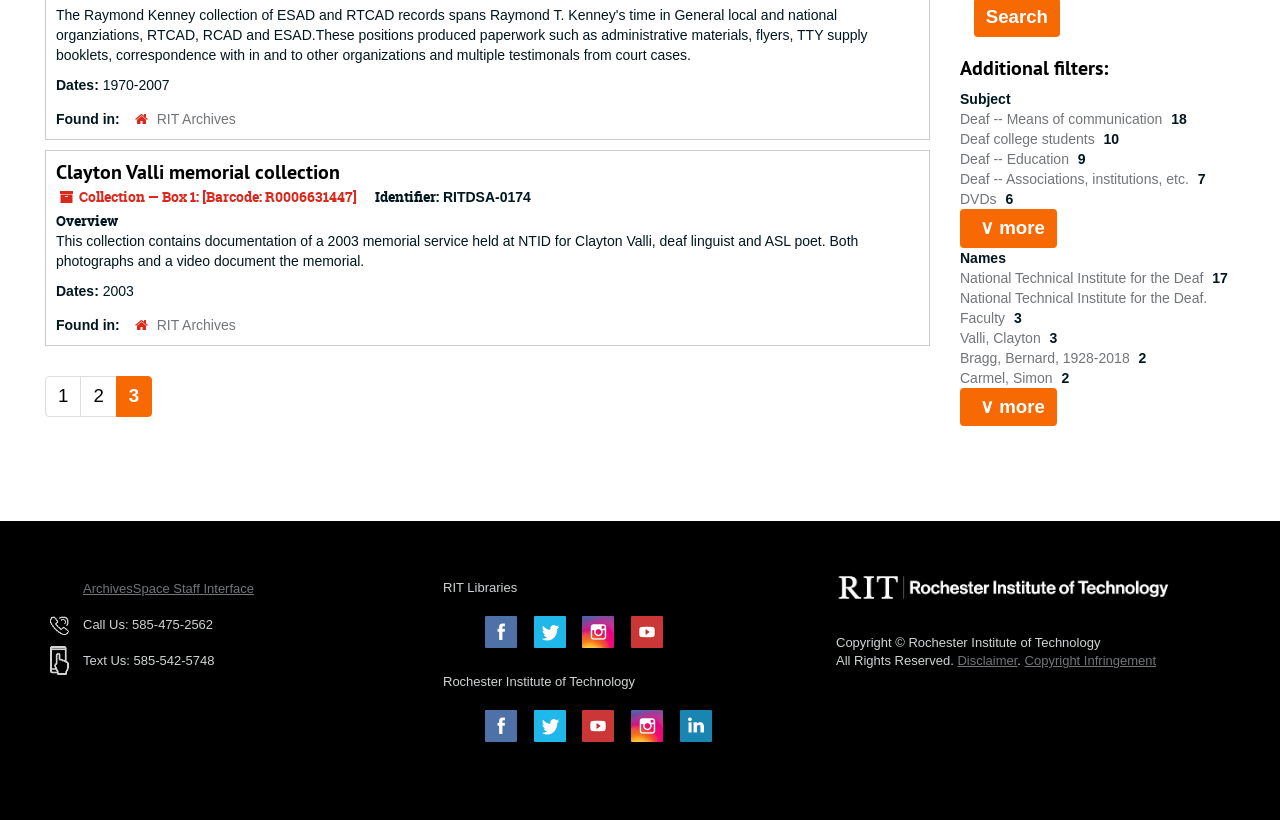Please determine the bounding box coordinates for the element with the description: "Copyright Infringement".

[0.8, 0.797, 0.903, 0.815]